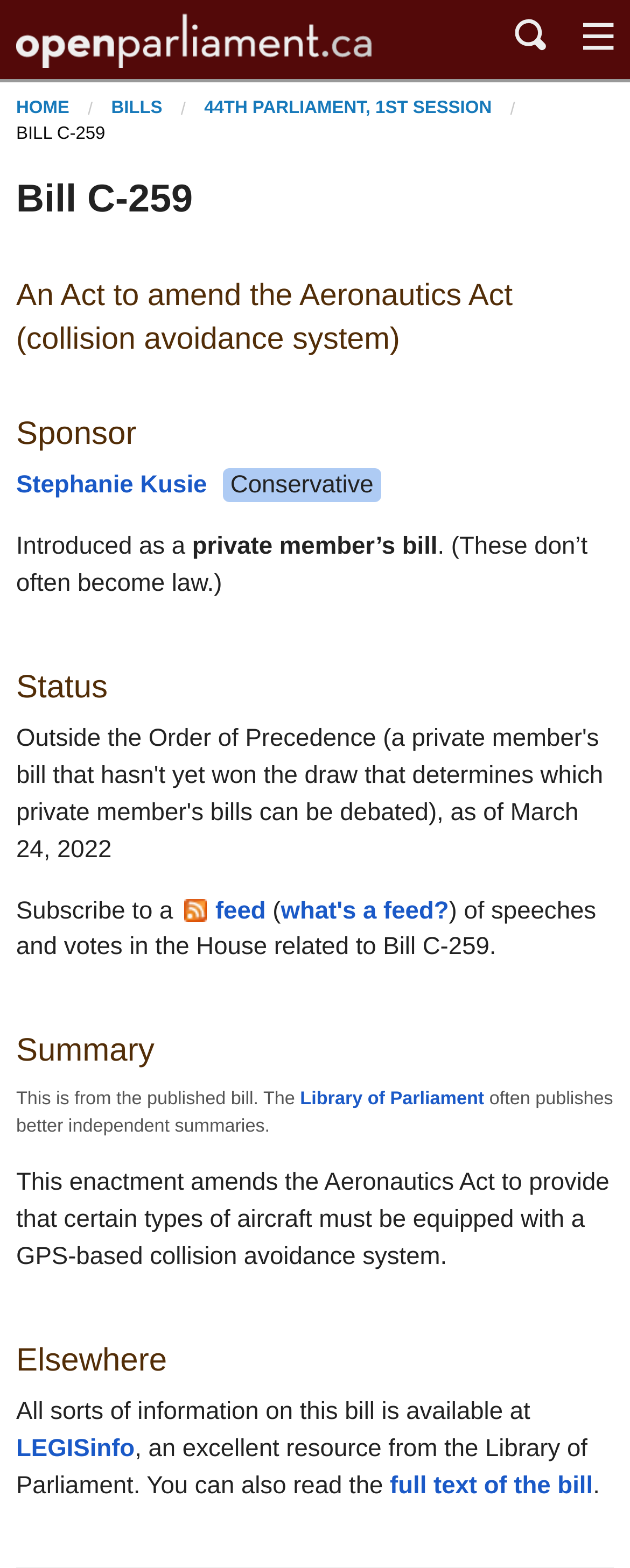Please find and report the bounding box coordinates of the element to click in order to perform the following action: "View the previous post 'Why I’ll Miss My 50th High School Reunion Next Year'". The coordinates should be expressed as four float numbers between 0 and 1, in the format [left, top, right, bottom].

None